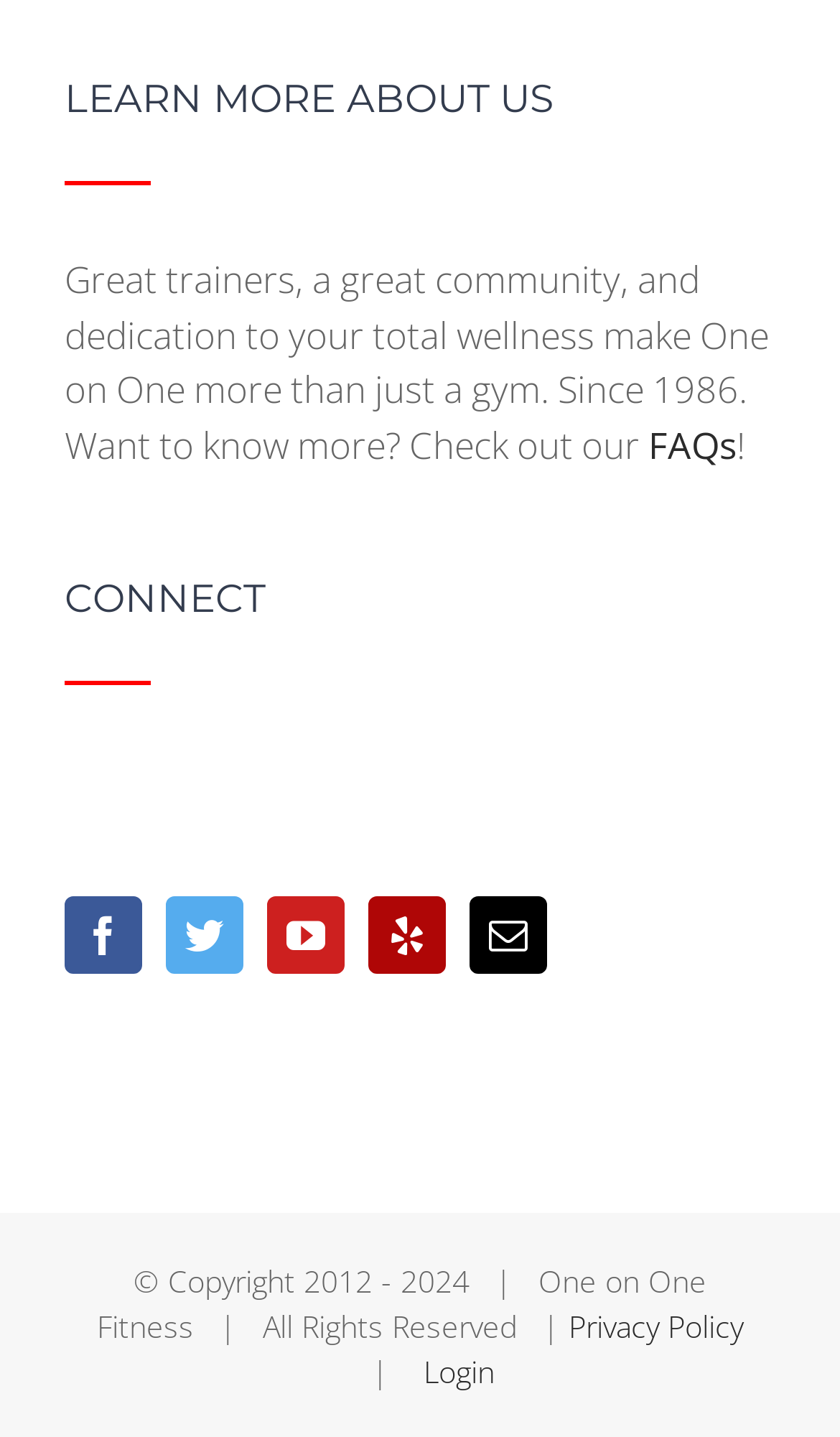Please identify the bounding box coordinates of the element's region that needs to be clicked to fulfill the following instruction: "Learn more about the gym". The bounding box coordinates should consist of four float numbers between 0 and 1, i.e., [left, top, right, bottom].

[0.077, 0.055, 0.923, 0.082]